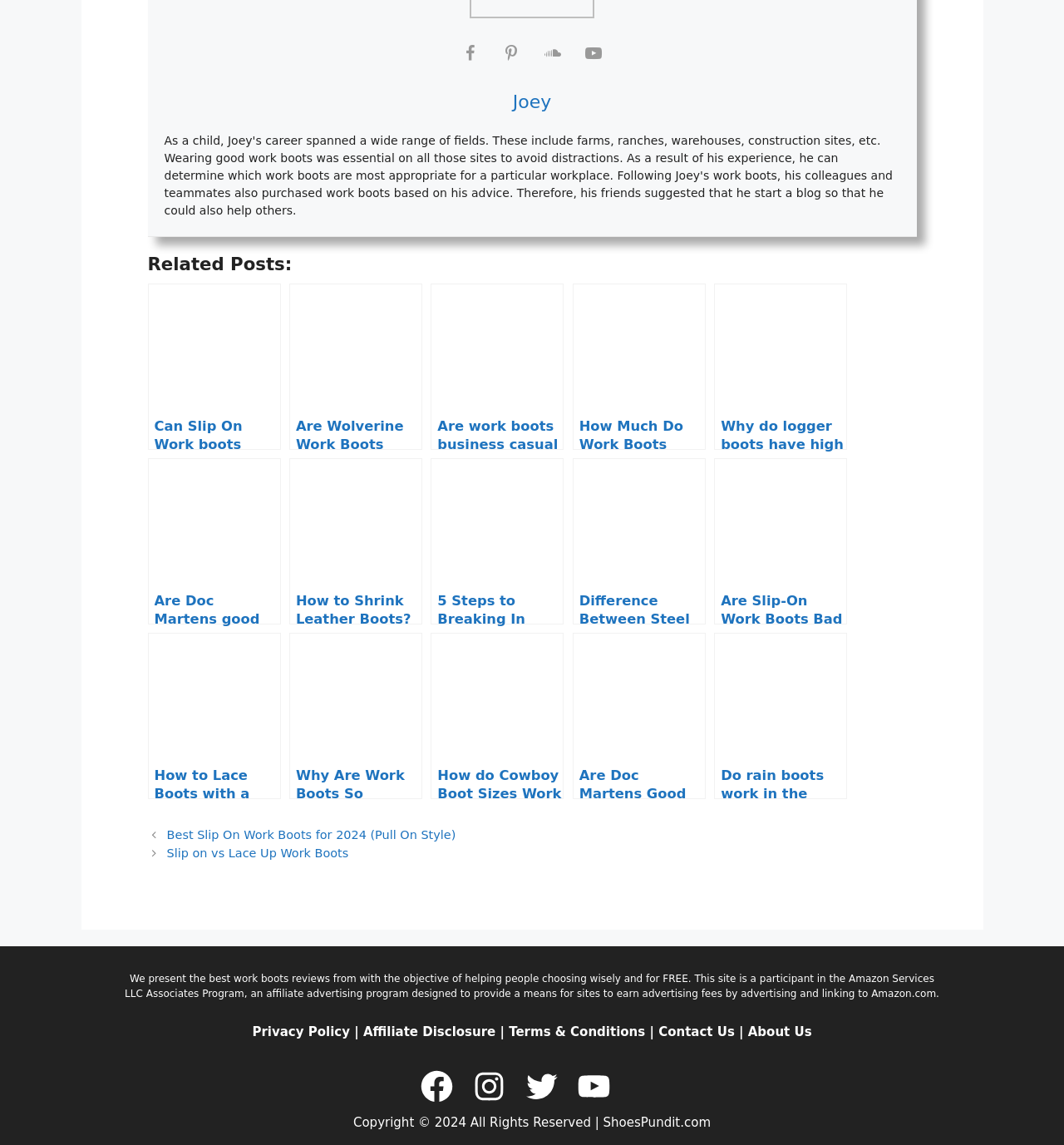Please locate the bounding box coordinates of the element's region that needs to be clicked to follow the instruction: "Follow the website on Facebook". The bounding box coordinates should be provided as four float numbers between 0 and 1, i.e., [left, top, right, bottom].

[0.393, 0.933, 0.428, 0.965]